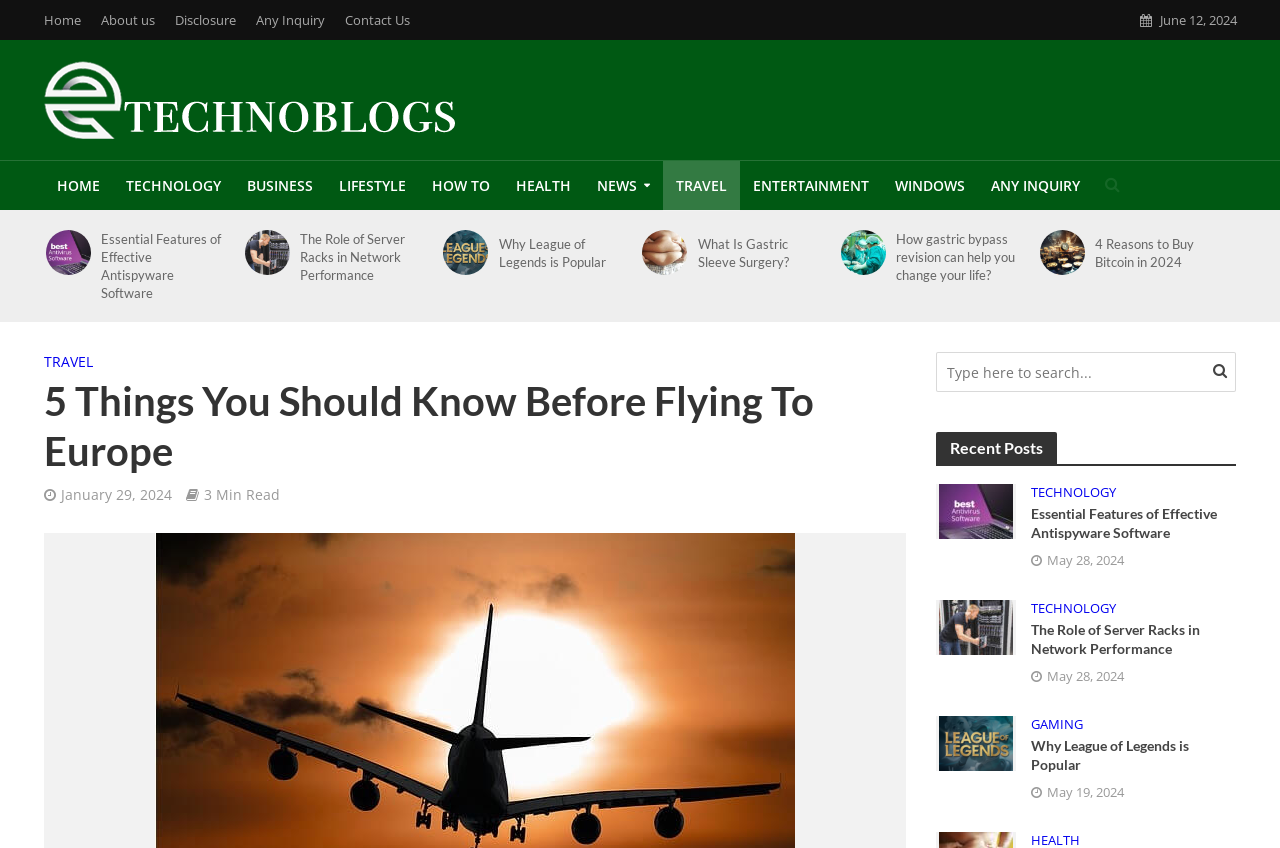Please determine the bounding box coordinates of the clickable area required to carry out the following instruction: "read the 5 Things You Should Know Before Flying To Europe article". The coordinates must be four float numbers between 0 and 1, represented as [left, top, right, bottom].

[0.034, 0.415, 0.667, 0.561]